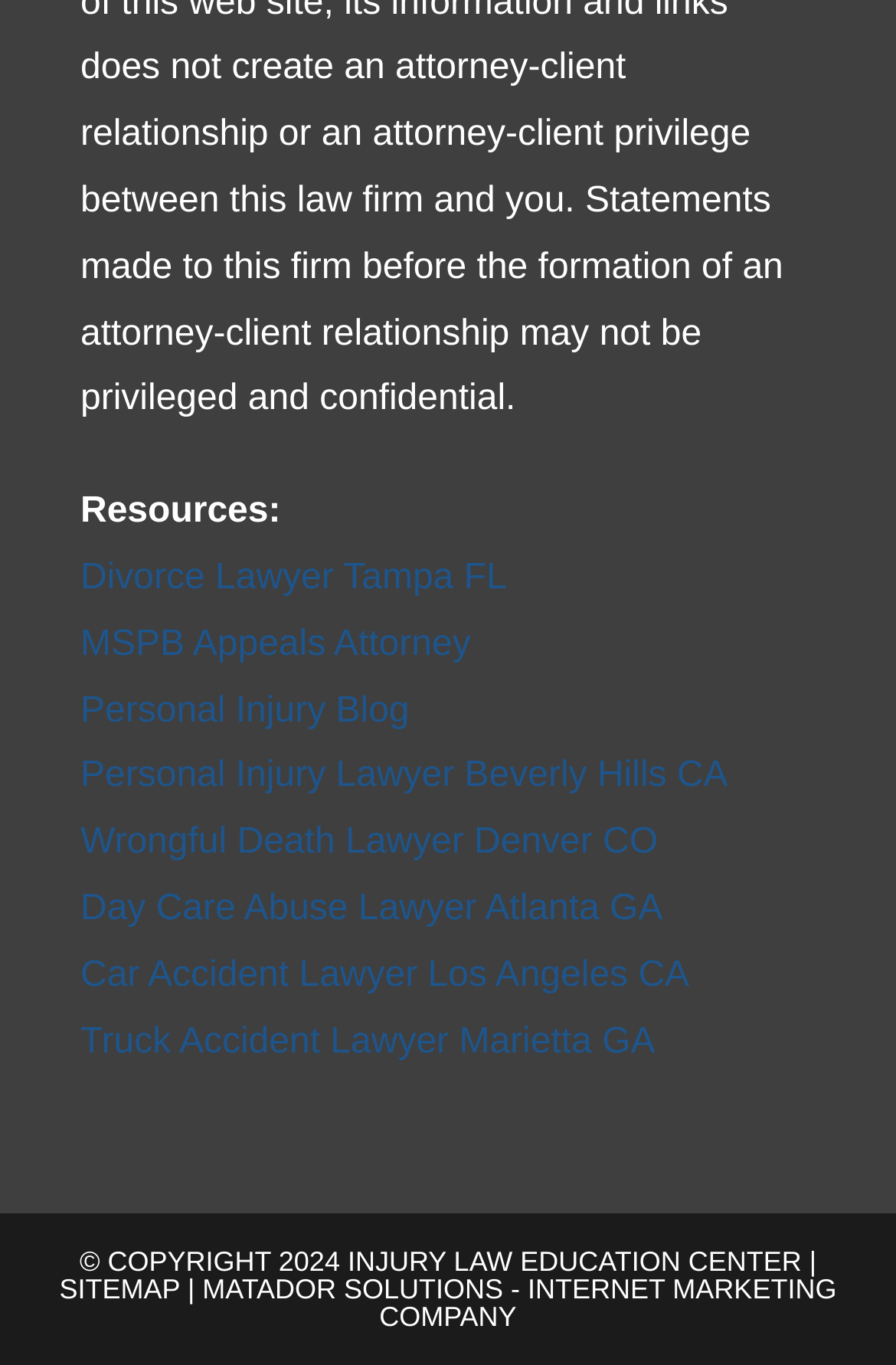Please provide the bounding box coordinates for the element that needs to be clicked to perform the following instruction: "Go to home page". The coordinates should be given as four float numbers between 0 and 1, i.e., [left, top, right, bottom].

None